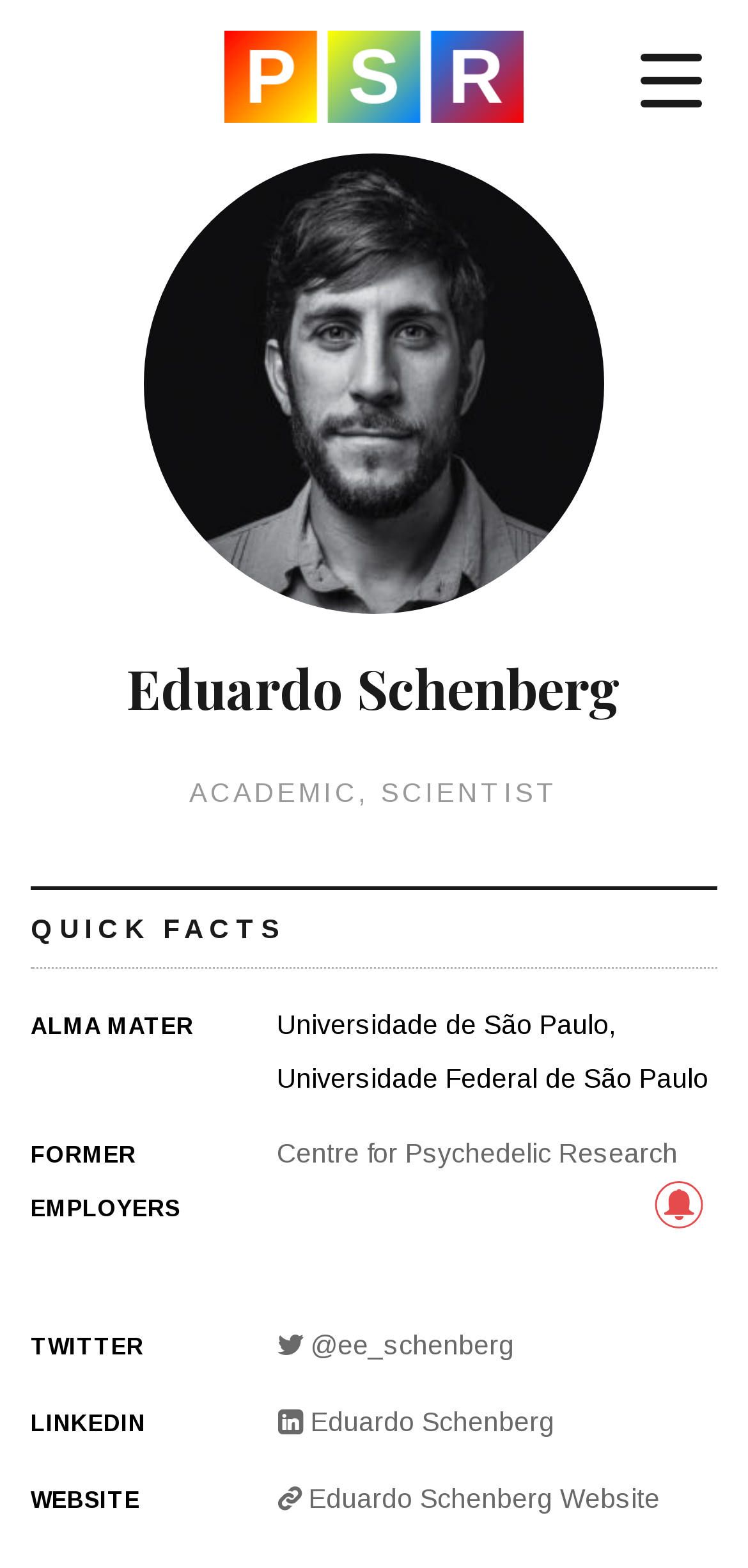What is the alma mater of Eduardo Schenberg?
Using the image, respond with a single word or phrase.

Universidade de São Paulo, Universidade Federal de São Paulo